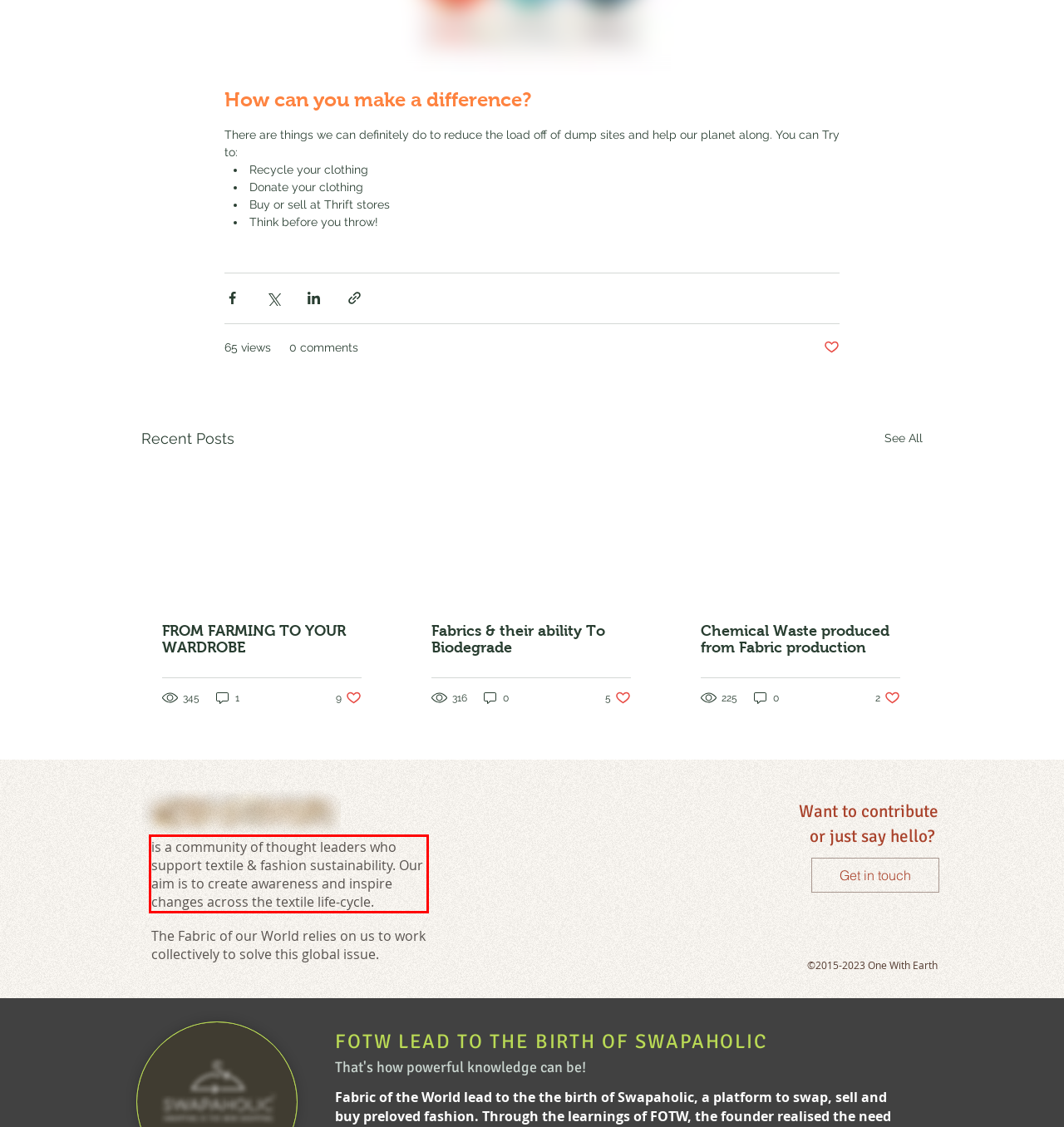Using the provided screenshot of a webpage, recognize and generate the text found within the red rectangle bounding box.

is a community of thought leaders who support textile & fashion sustainability. Our aim is to create awareness and inspire changes across the textile life-cycle.